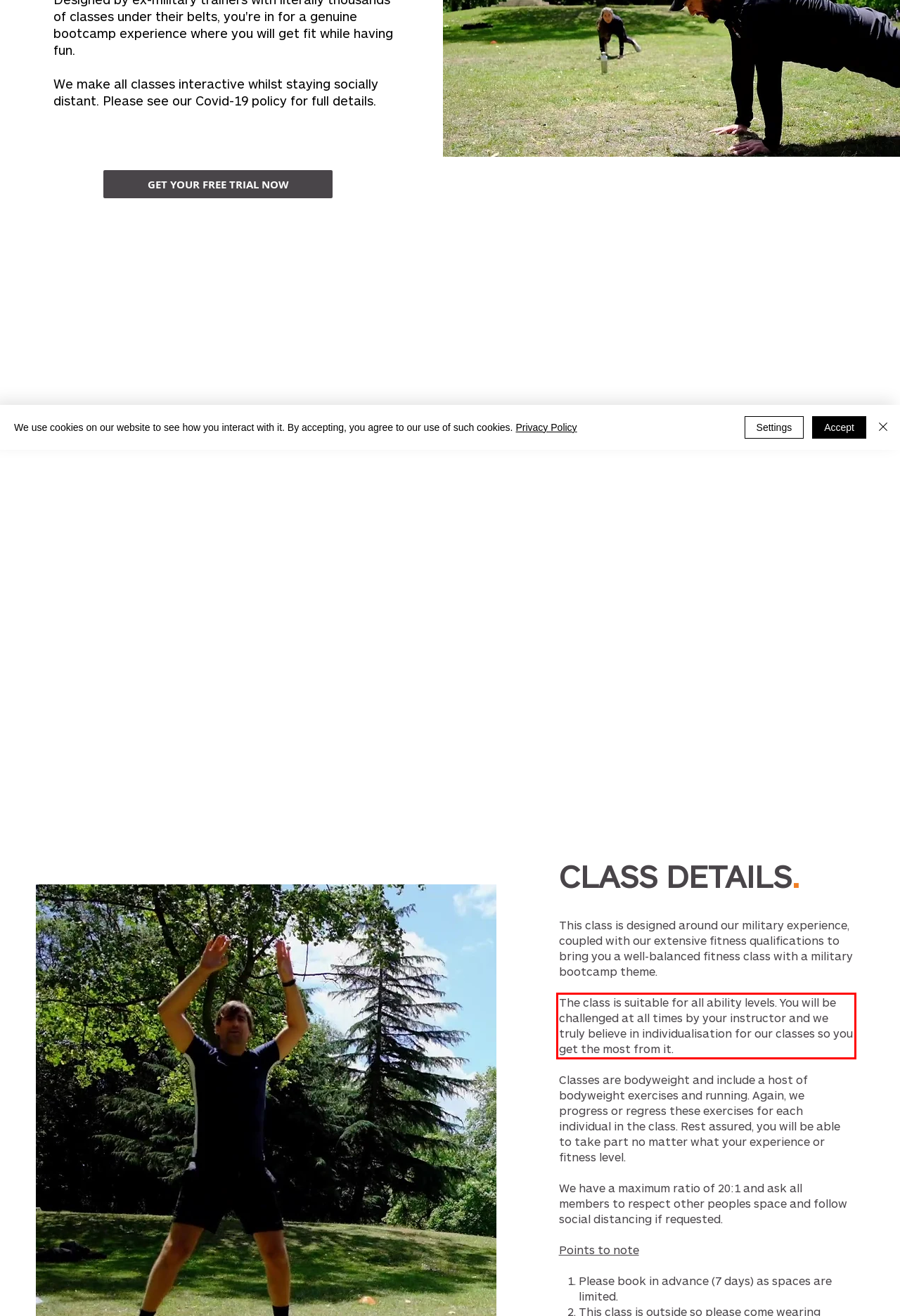Analyze the webpage screenshot and use OCR to recognize the text content in the red bounding box.

The class is suitable for all ability levels. You will be challenged at all times by your instructor and we truly believe in individualisation for our classes so you get the most from it.